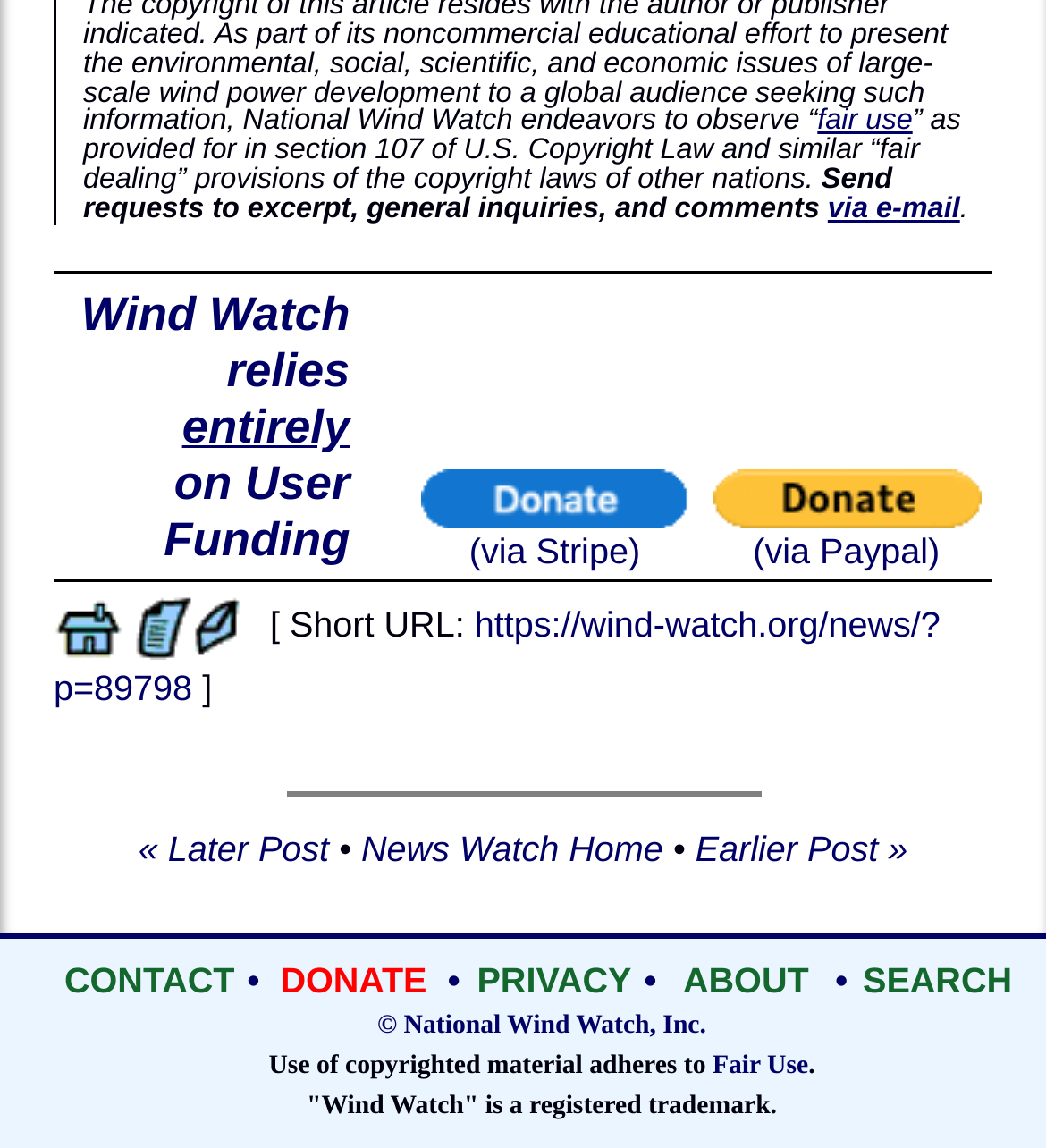Please find the bounding box coordinates for the clickable element needed to perform this instruction: "Click on 'Earlier Post »'".

[0.665, 0.723, 0.868, 0.758]